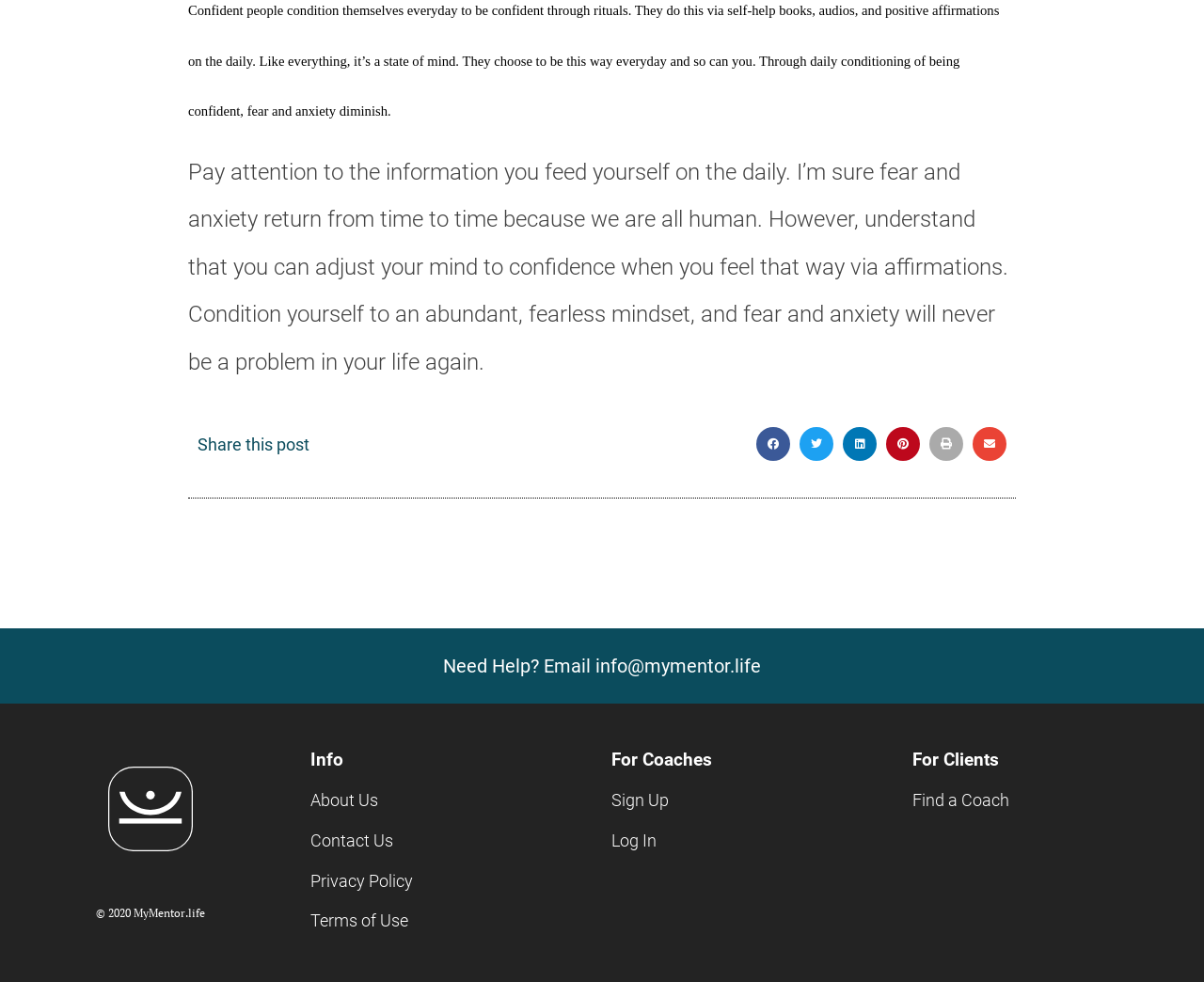Specify the bounding box coordinates of the area to click in order to execute this command: 'Share this post on facebook'. The coordinates should consist of four float numbers ranging from 0 to 1, and should be formatted as [left, top, right, bottom].

[0.628, 0.435, 0.656, 0.47]